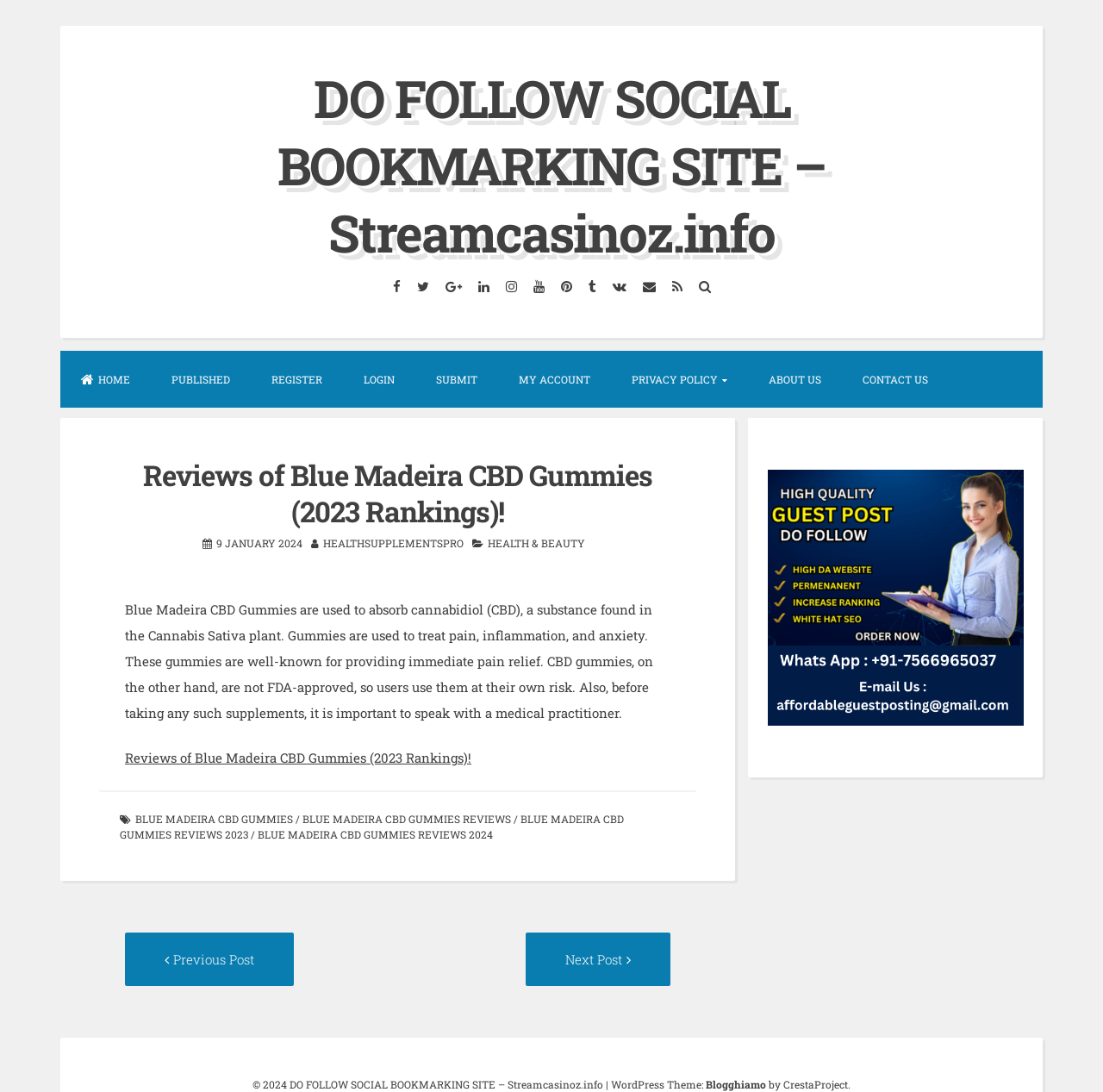Pinpoint the bounding box coordinates of the clickable area necessary to execute the following instruction: "Go to HOME page". The coordinates should be given as four float numbers between 0 and 1, namely [left, top, right, bottom].

[0.055, 0.321, 0.137, 0.373]